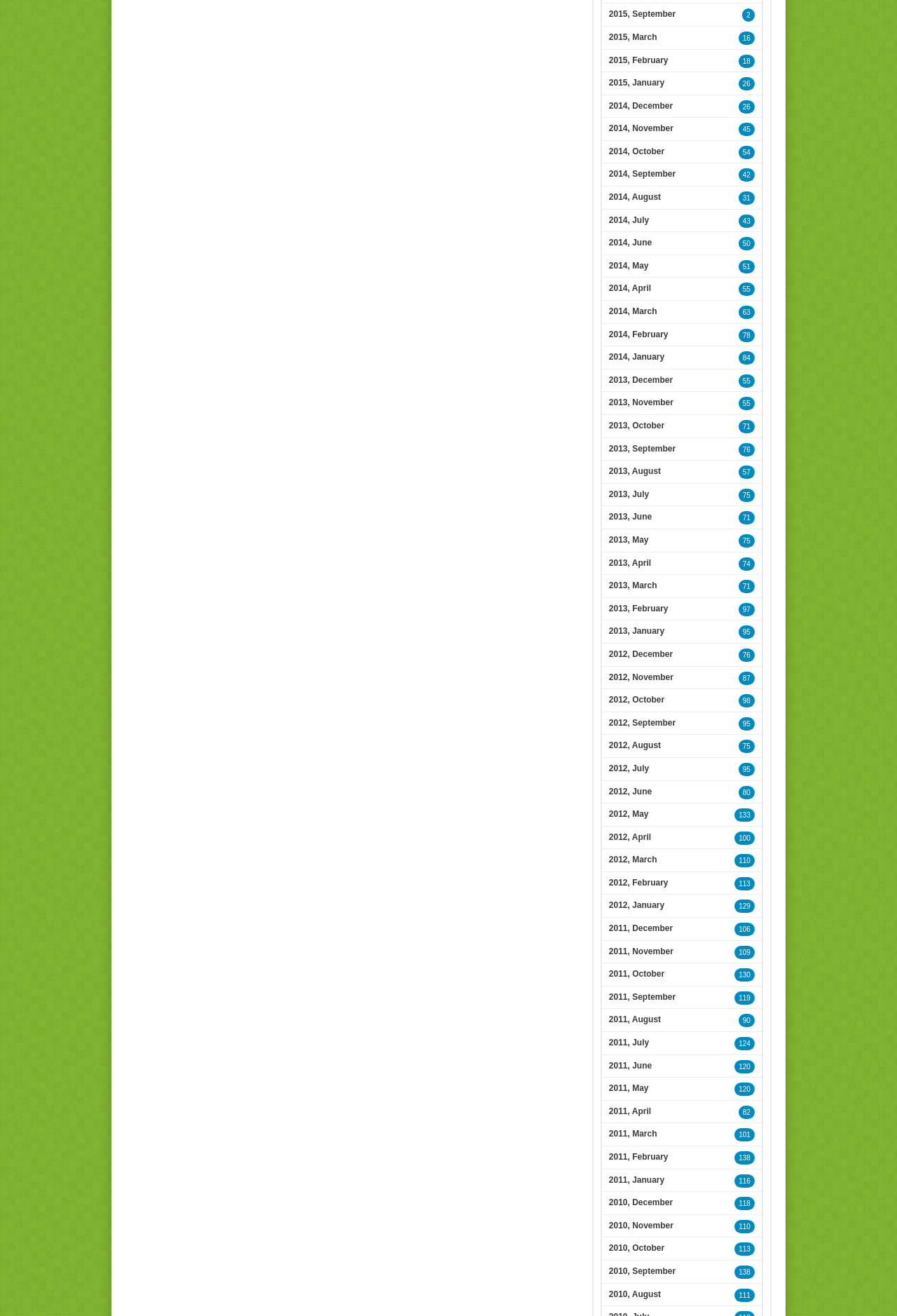How many links are on the webpage?
Please look at the screenshot and answer using one word or phrase.

98